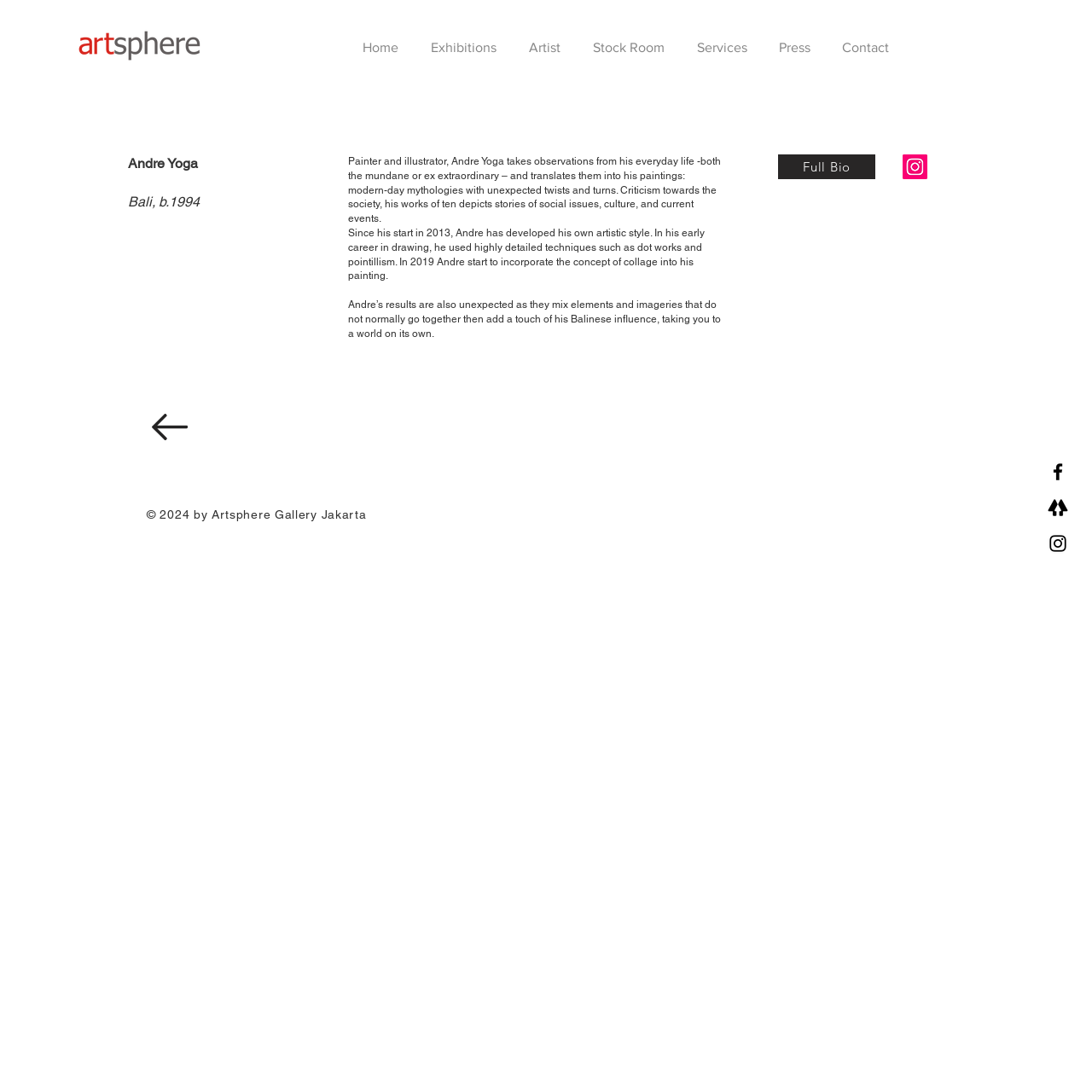What is the theme of Andre's paintings?
Look at the image and answer with only one word or phrase.

Social issues, culture, and current events